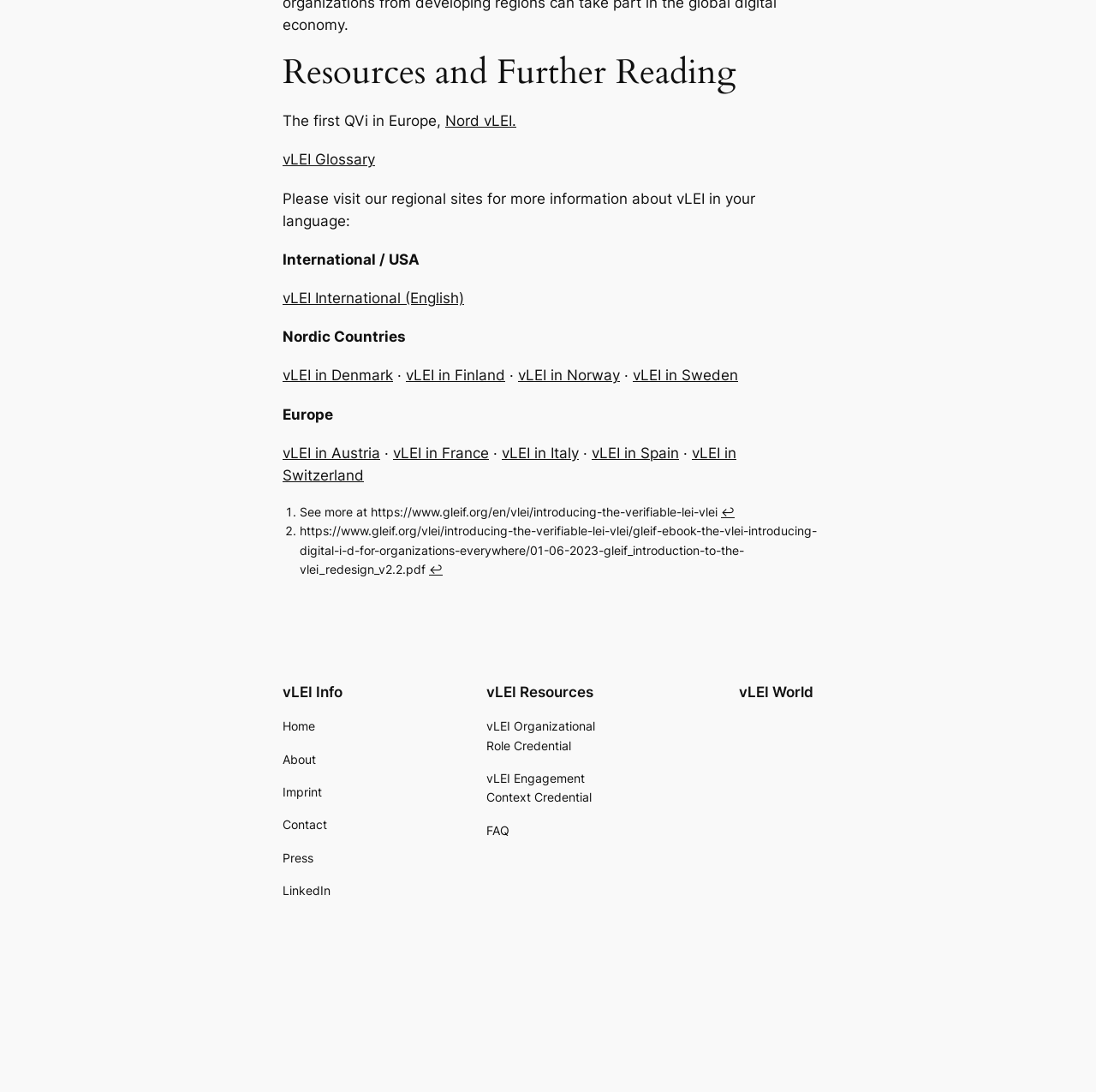Refer to the image and provide an in-depth answer to the question: 
How many regional sites are listed for vLEI?

The webpage lists five regional sites for vLEI: International/USA, Nordic Countries, Europe, Denmark, and Finland.